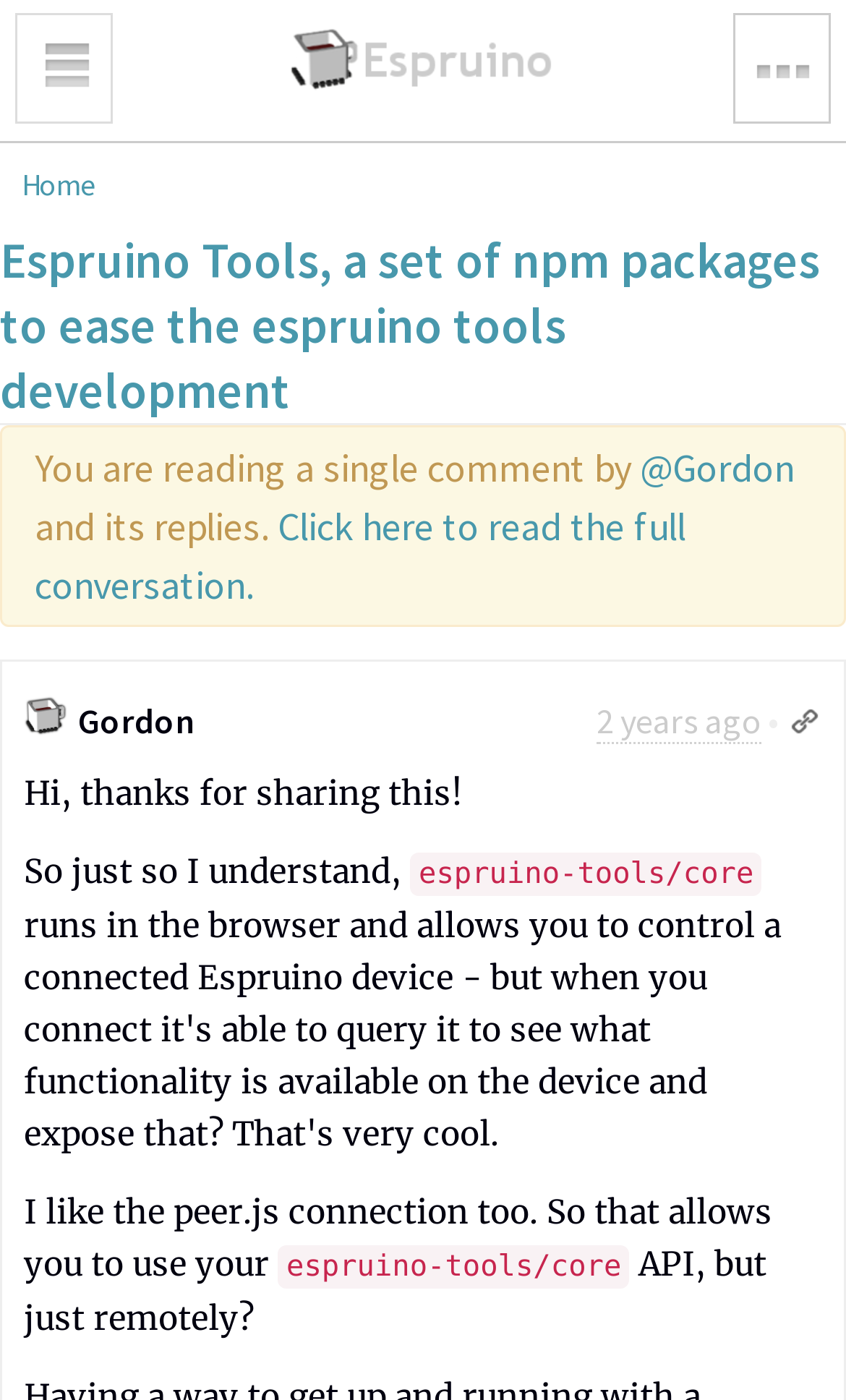Determine the bounding box for the described HTML element: "Toggle navigation". Ensure the coordinates are four float numbers between 0 and 1 in the format [left, top, right, bottom].

[0.018, 0.009, 0.133, 0.088]